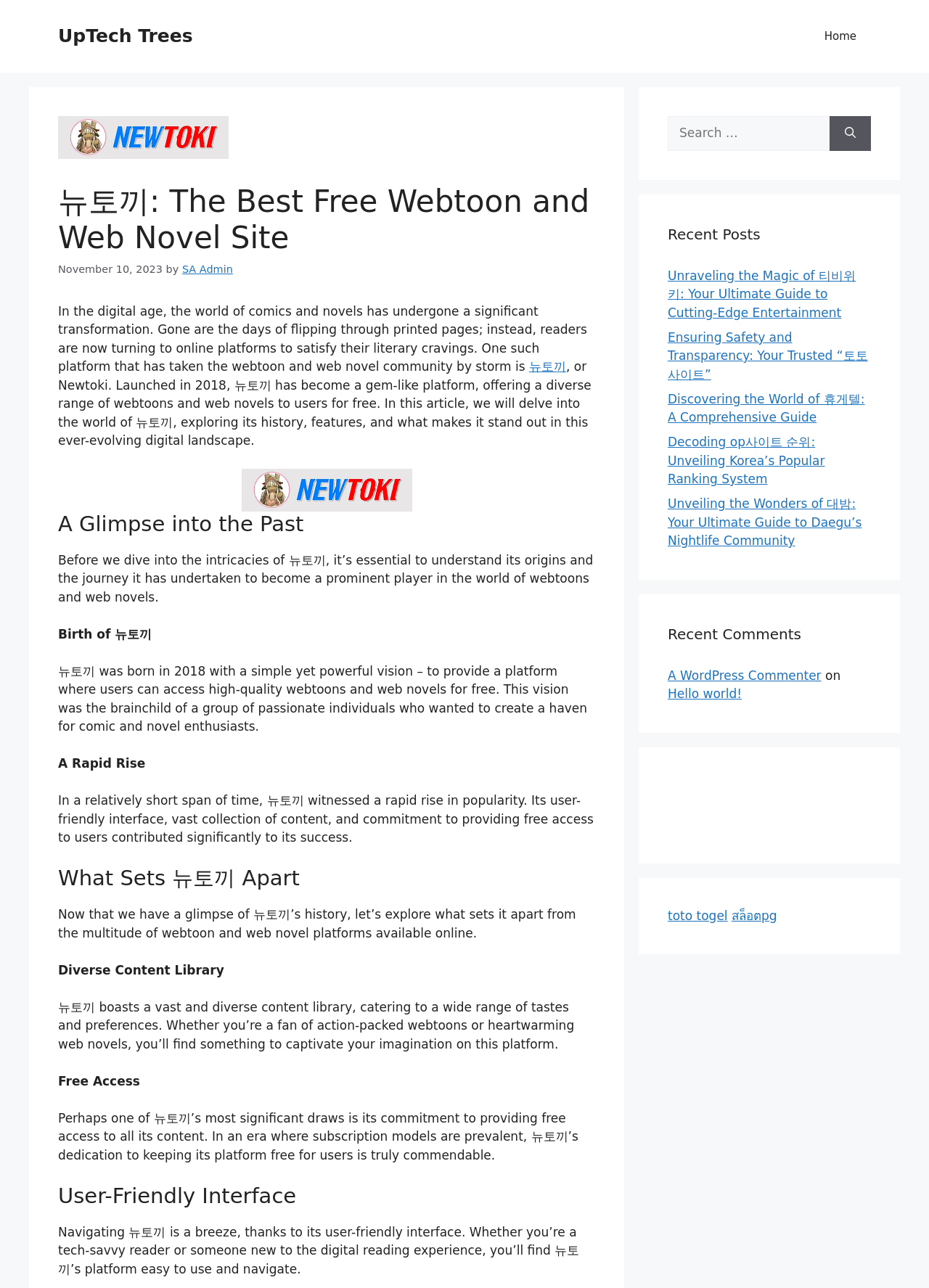Identify the webpage's primary heading and generate its text.

뉴토끼: The Best Free Webtoon and Web Novel Site